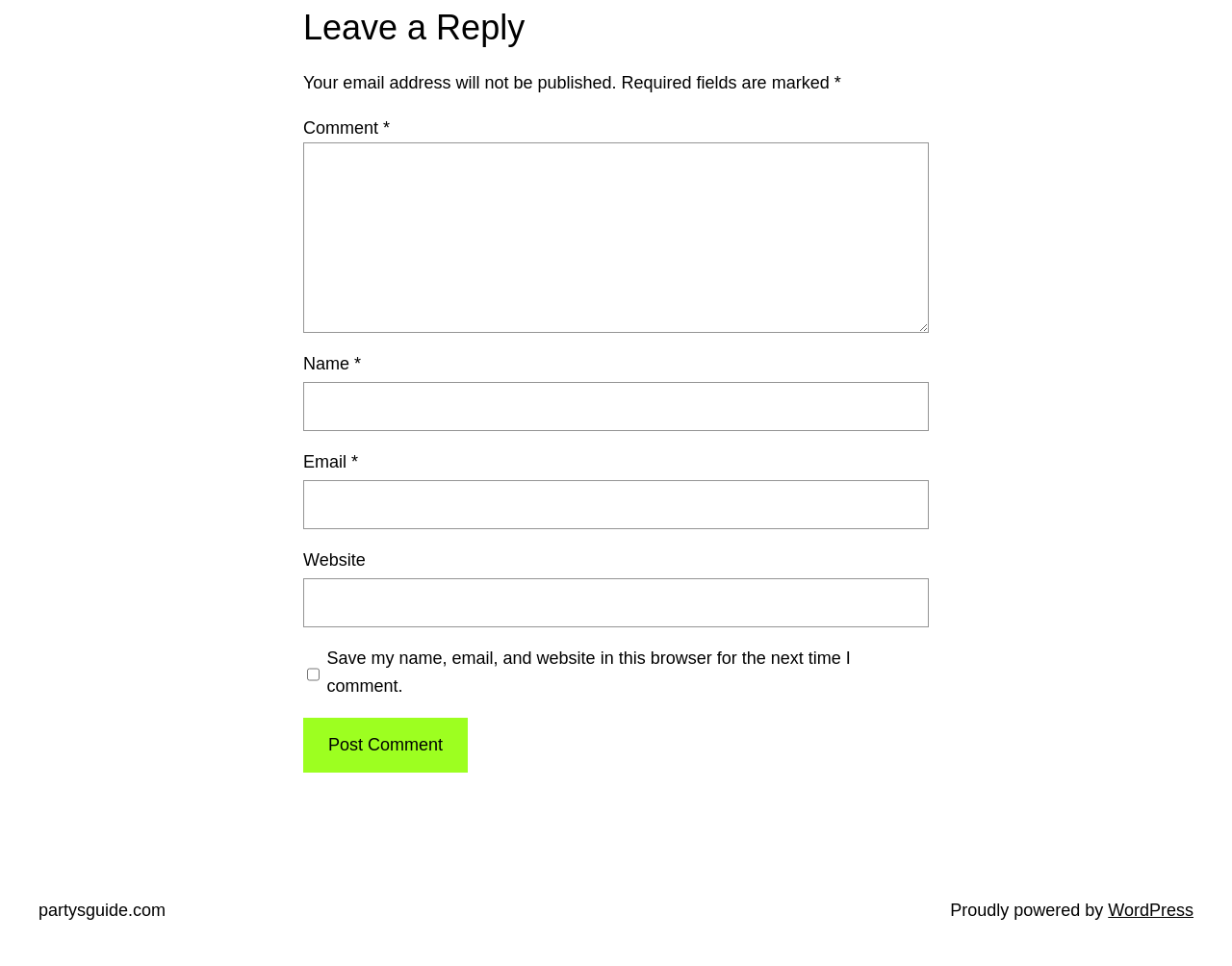Find the bounding box of the UI element described as follows: "parent_node: Comment * name="comment"".

[0.246, 0.147, 0.754, 0.344]